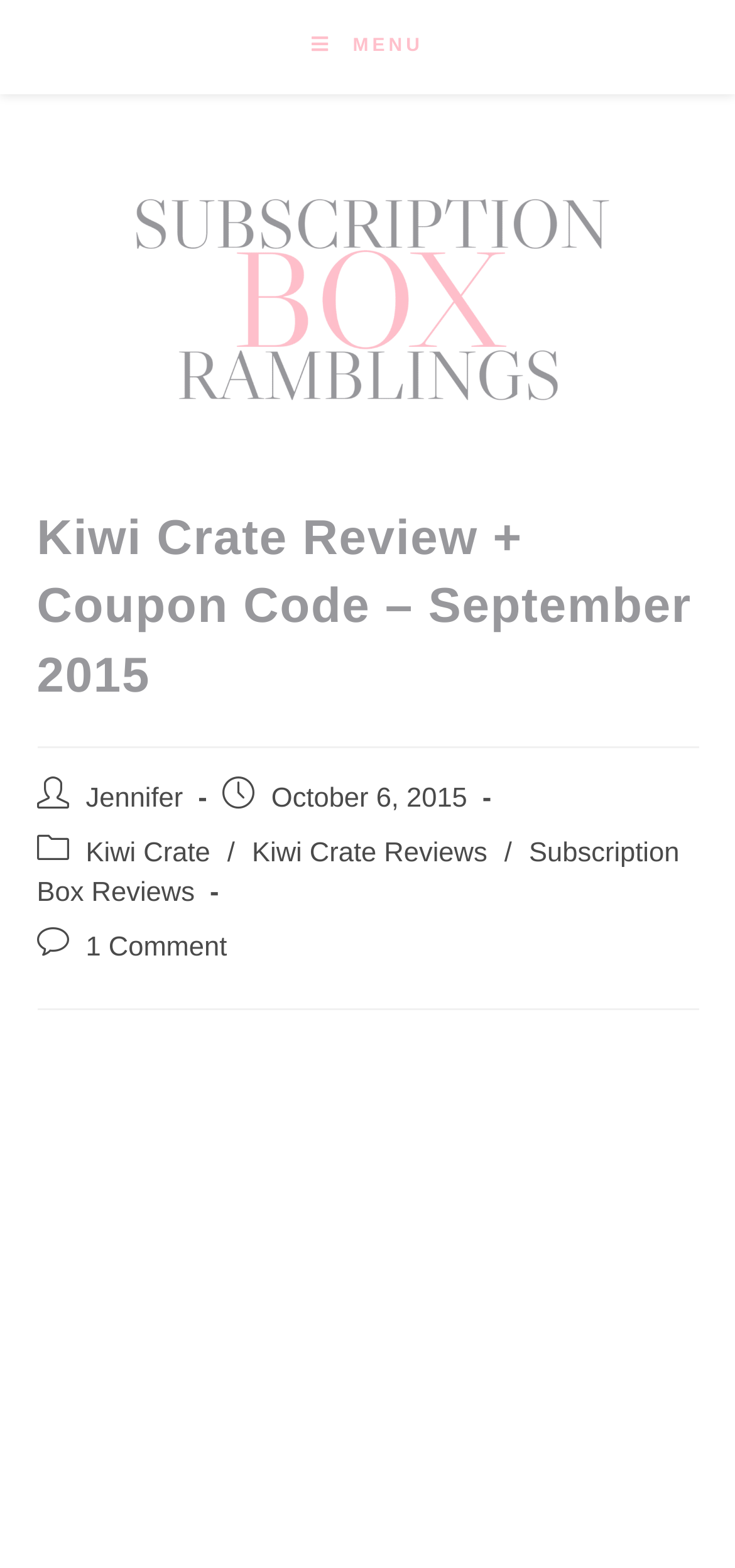Provide the bounding box coordinates, formatted as (top-left x, top-left y, bottom-right x, bottom-right y), with all values being floating point numbers between 0 and 1. Identify the bounding box of the UI element that matches the description: Menu Close

[0.424, 0.0, 0.576, 0.06]